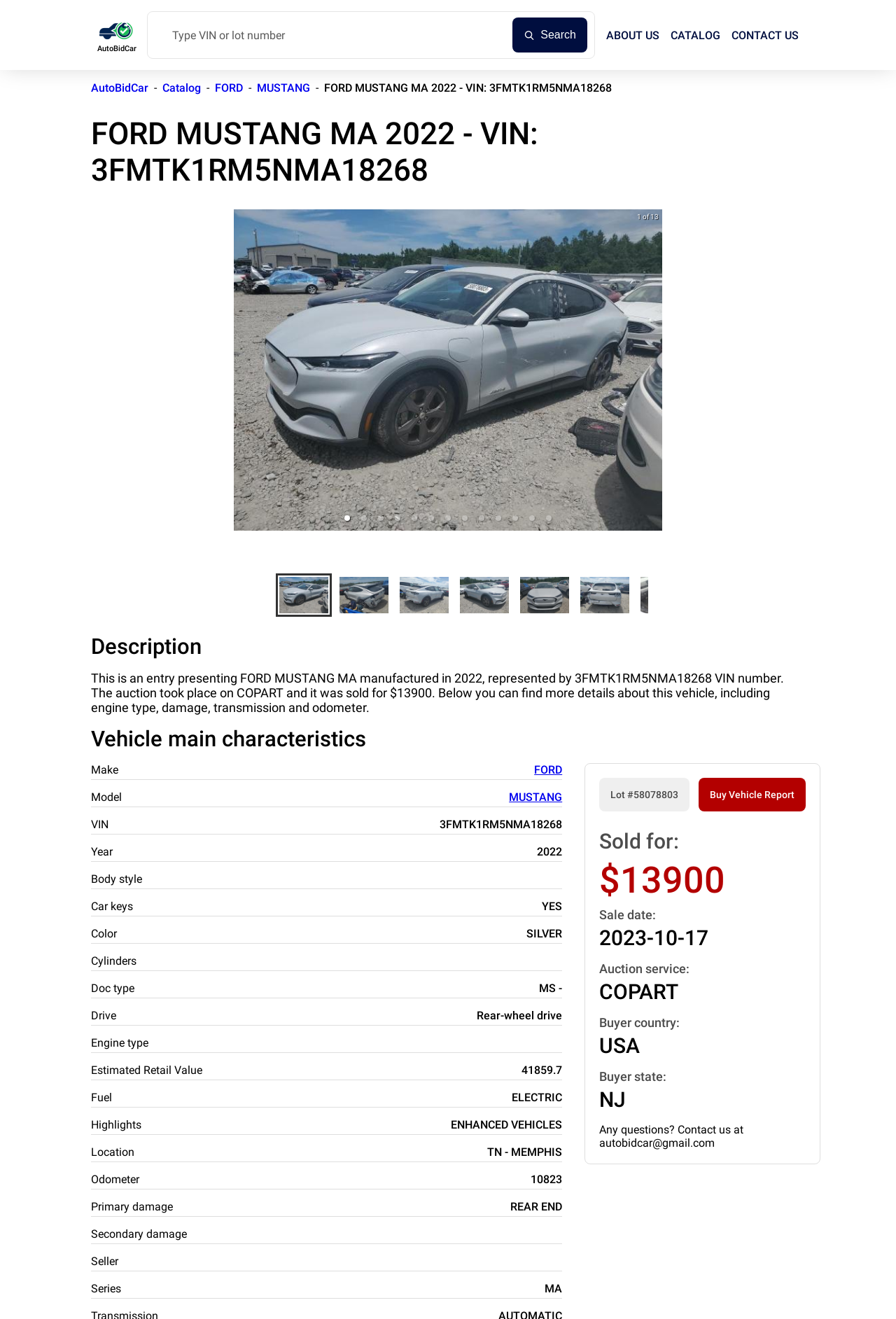Answer the question below with a single word or a brief phrase: 
What is the VIN number of the car?

3FMTK1RM5NMA18268